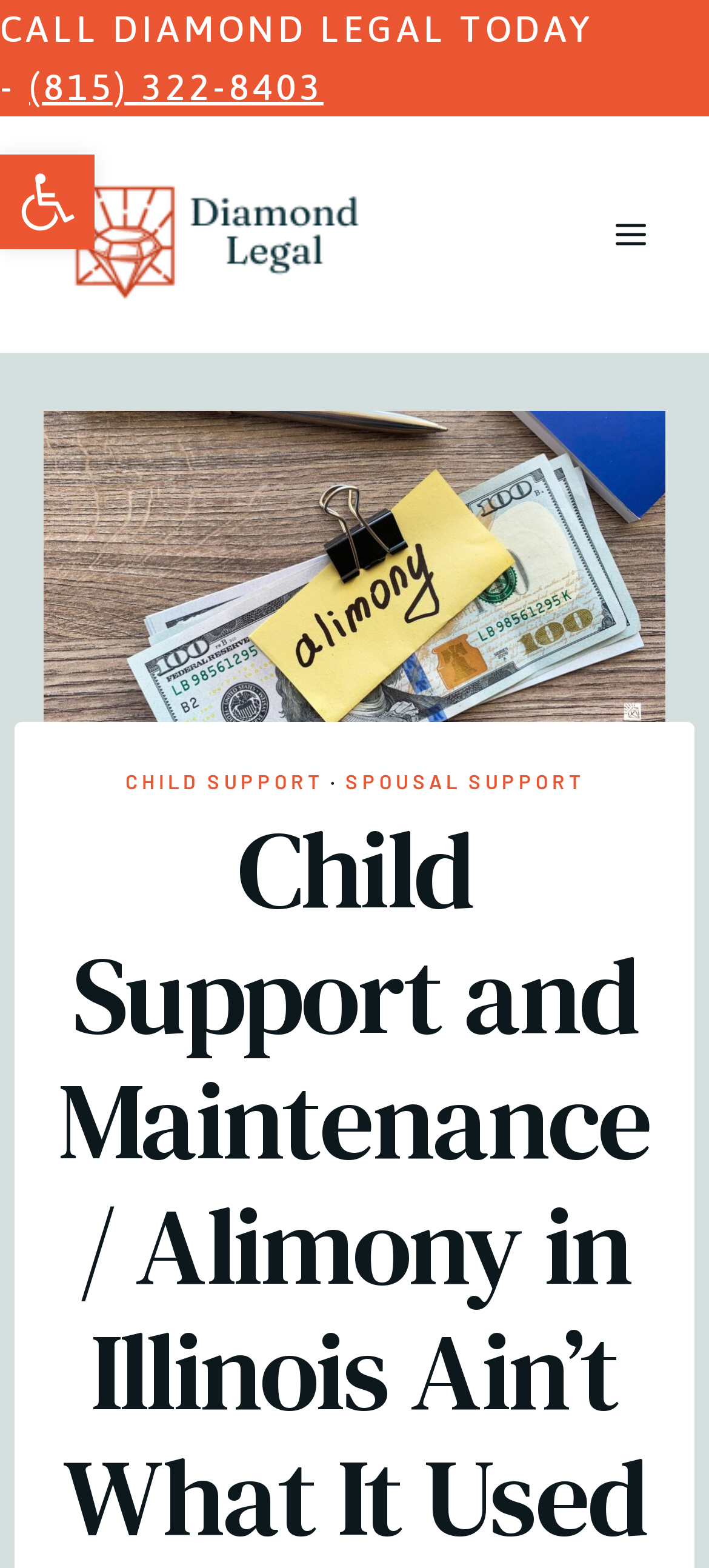What are the two types of support mentioned on the webpage?
Look at the screenshot and respond with one word or a short phrase.

Child Support and Spousal Support